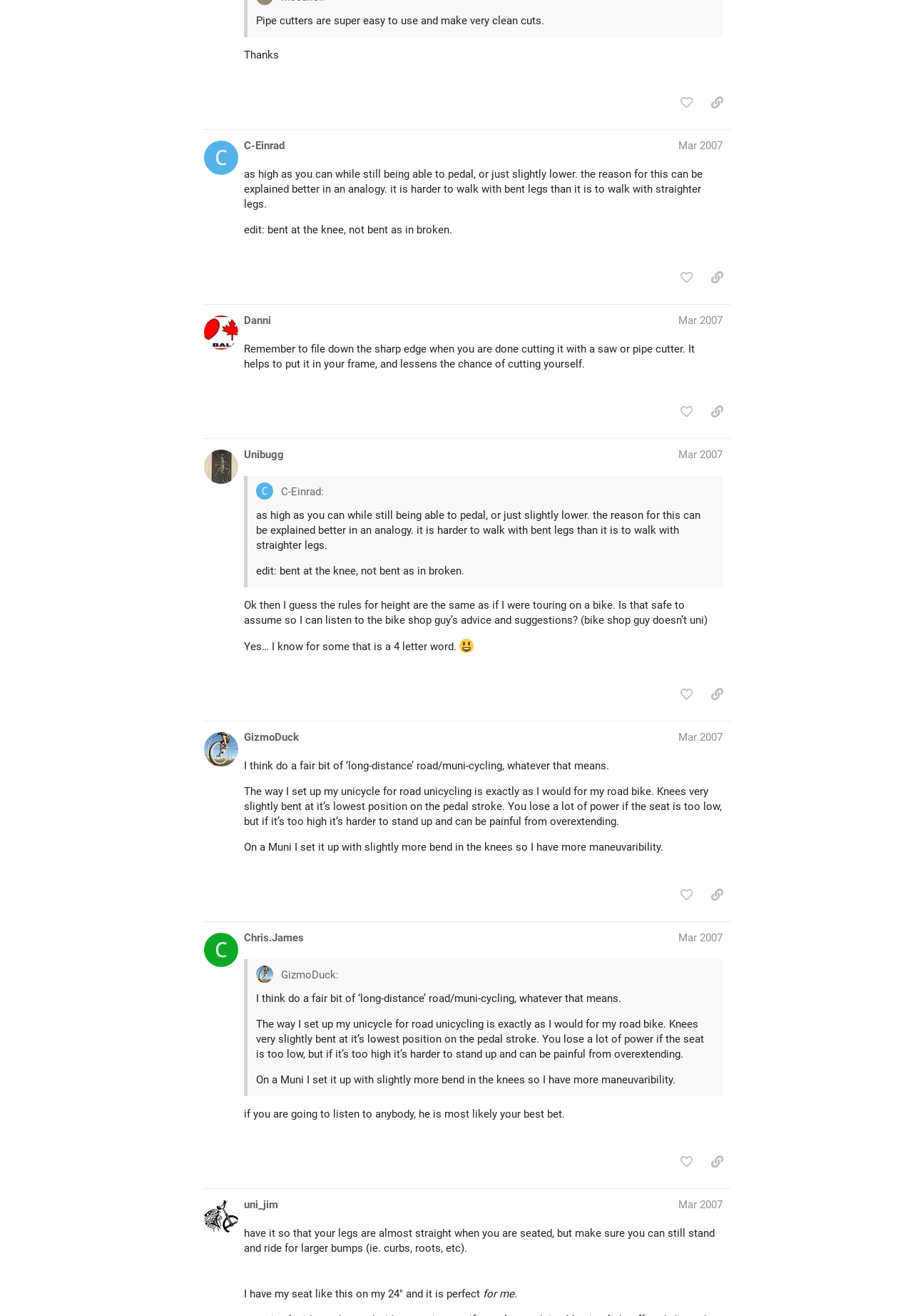Pinpoint the bounding box coordinates of the clickable area needed to execute the instruction: "like this post". The coordinates should be specified as four float numbers between 0 and 1, i.e., [left, top, right, bottom].

[0.737, 0.202, 0.766, 0.22]